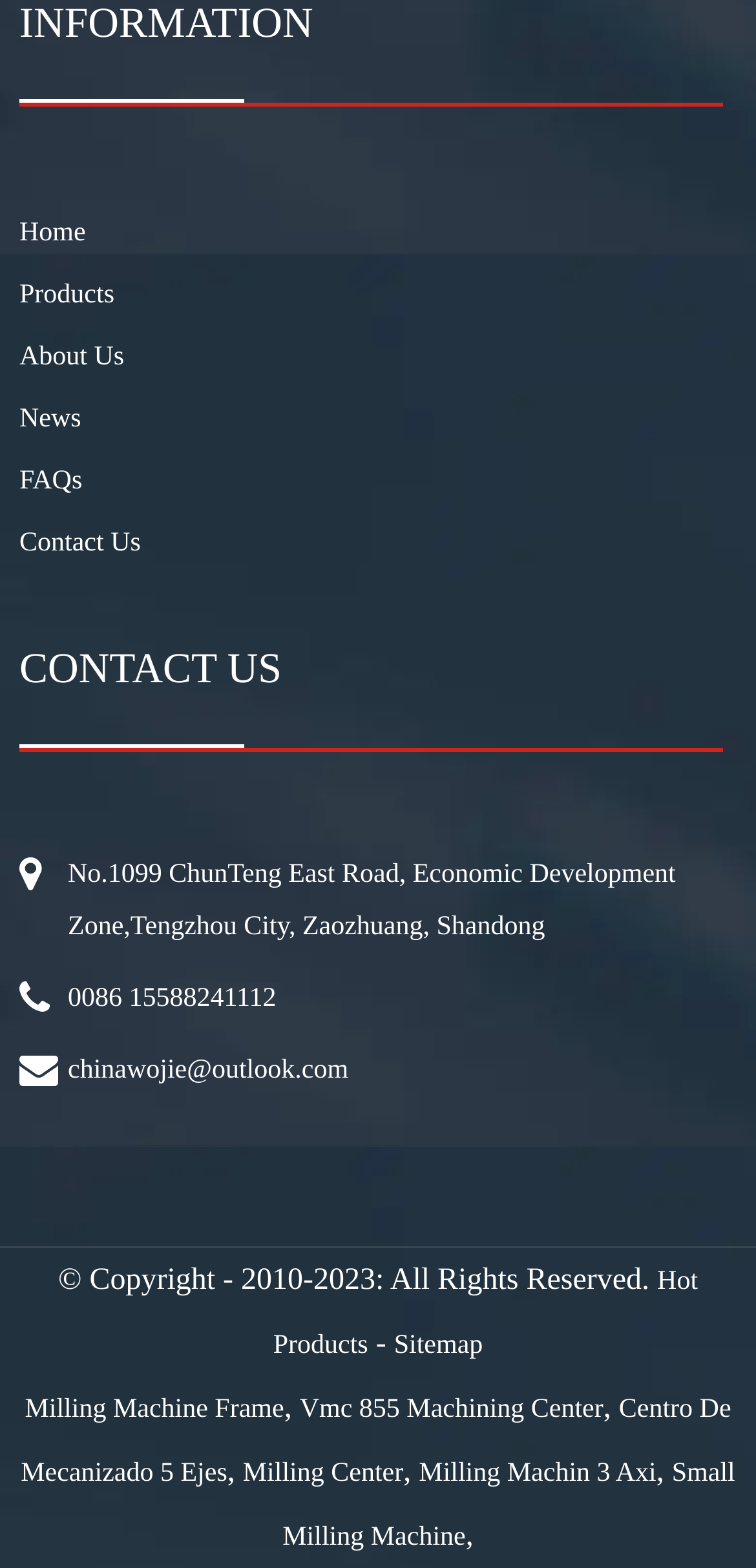How many contact methods are provided?
Answer the question with a single word or phrase derived from the image.

3